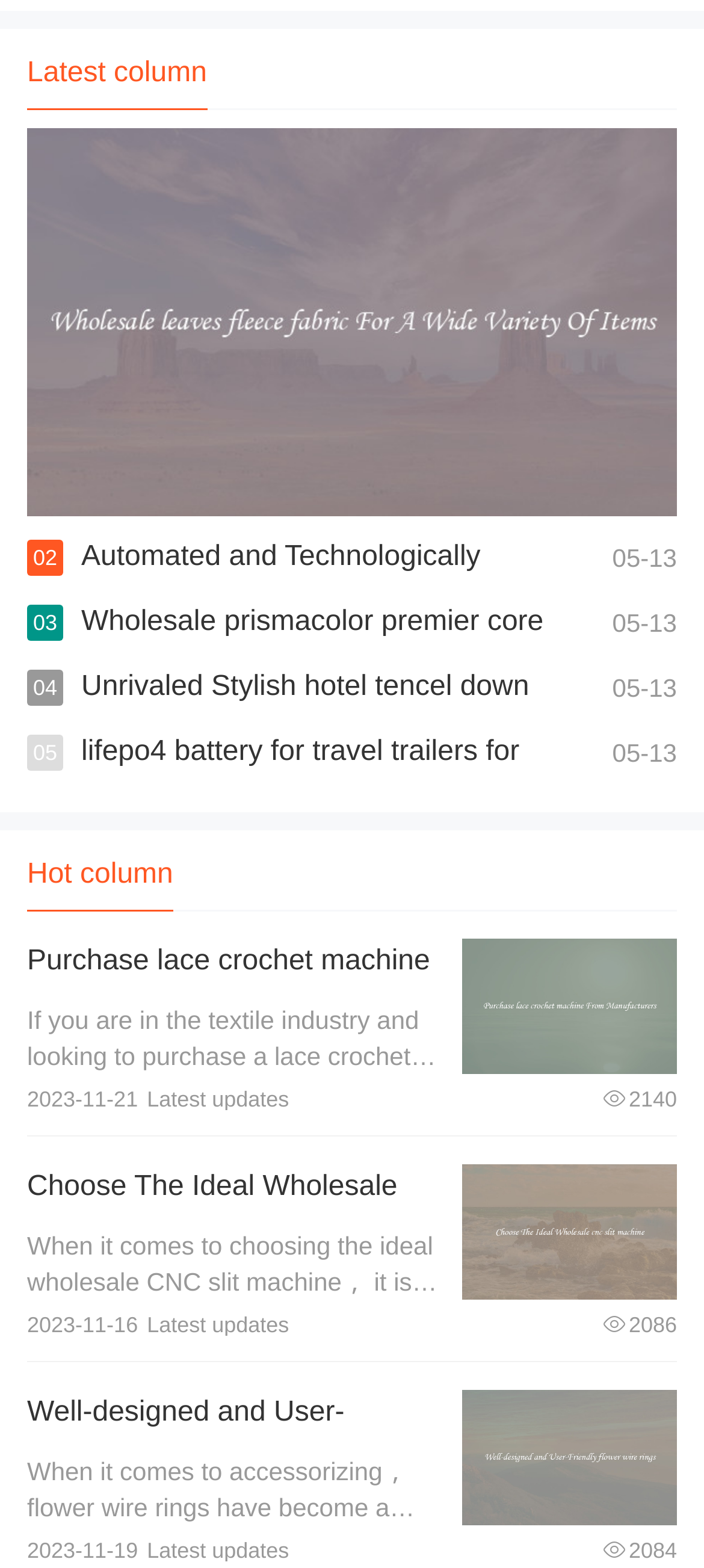Use a single word or phrase to answer the question:
How many products are listed under 'Hot column'?

1